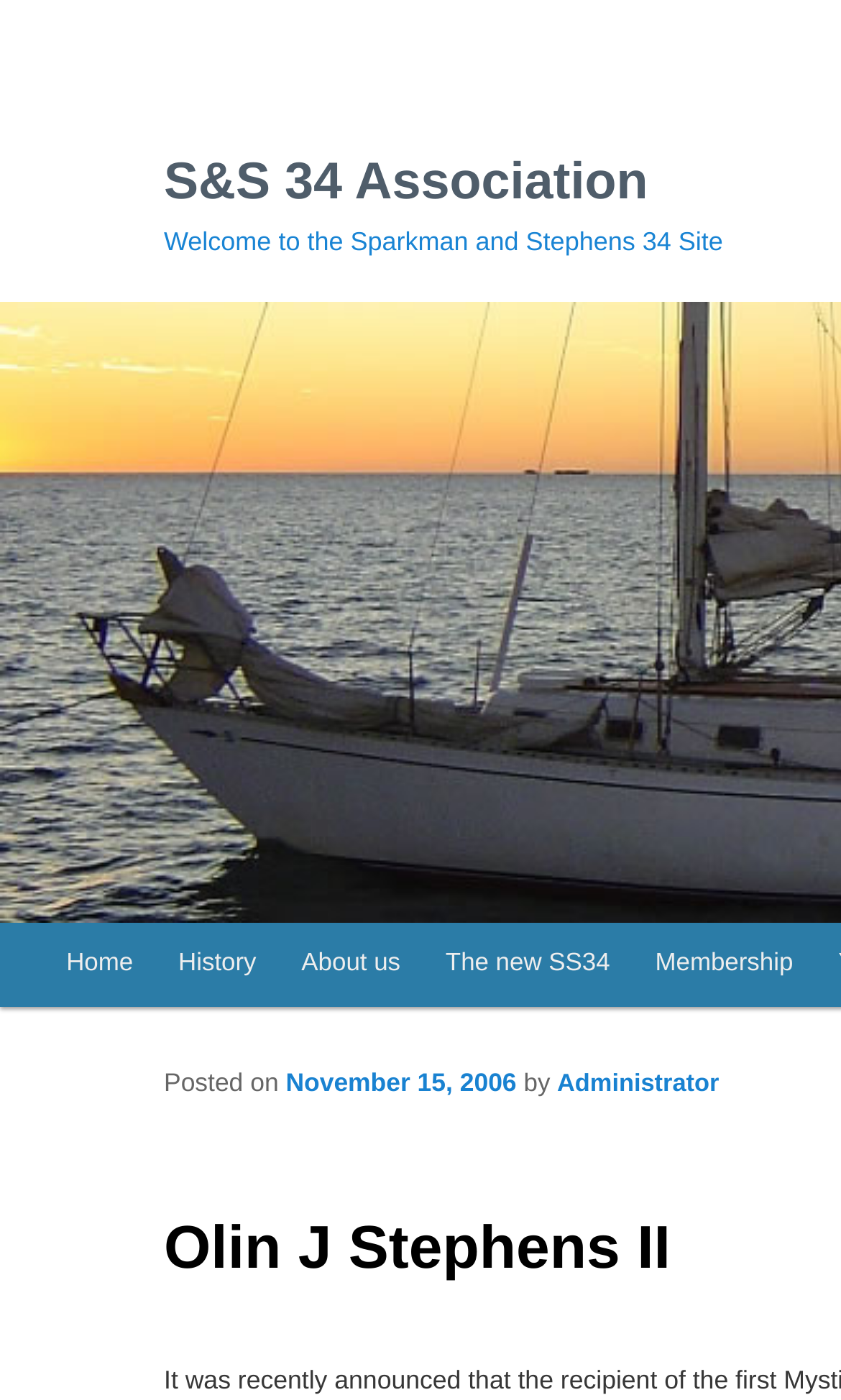Pinpoint the bounding box coordinates of the element that must be clicked to accomplish the following instruction: "read the post from November 15, 2006". The coordinates should be in the format of four float numbers between 0 and 1, i.e., [left, top, right, bottom].

[0.34, 0.763, 0.614, 0.785]